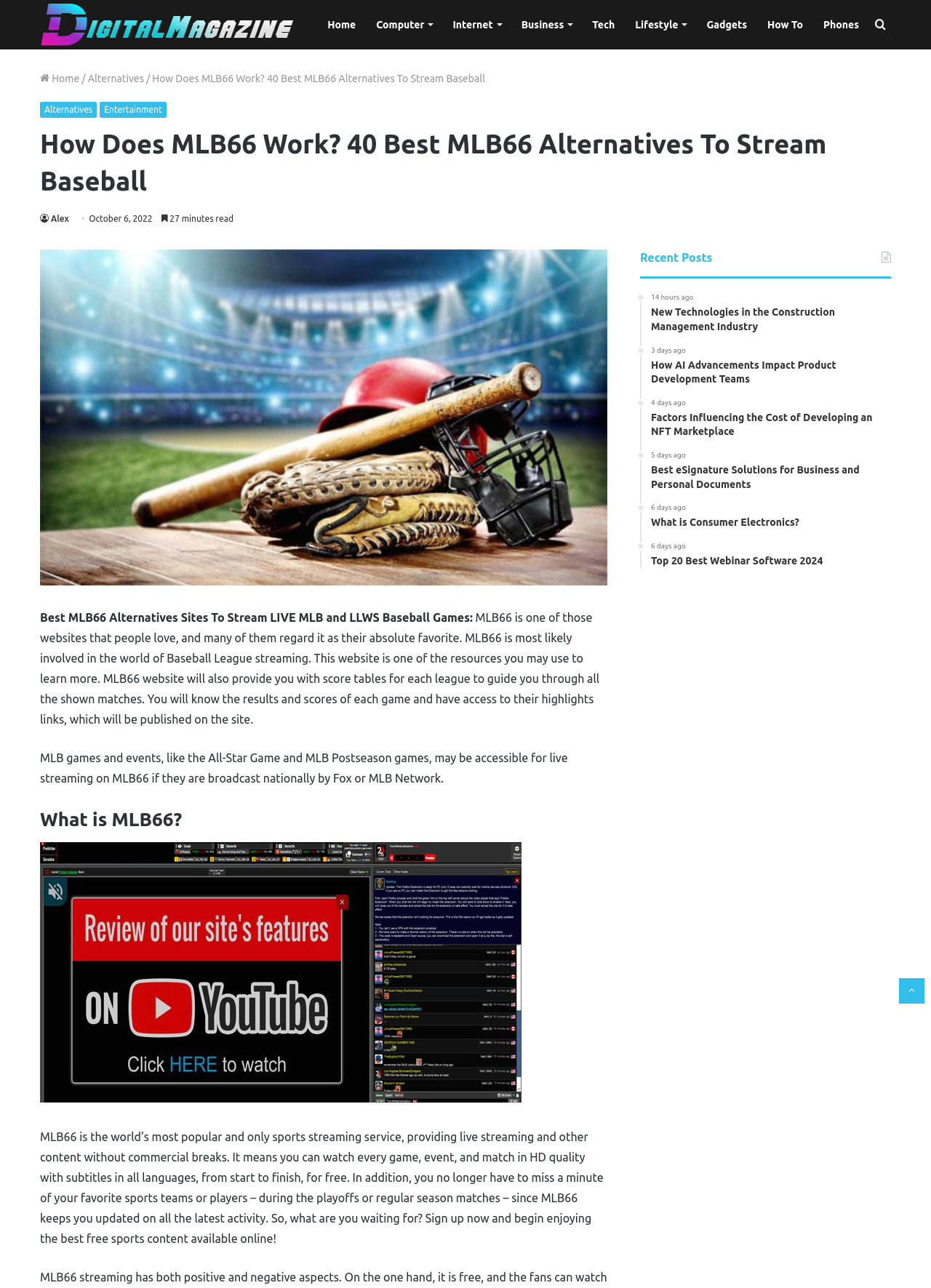Indicate the bounding box coordinates of the element that must be clicked to execute the instruction: "Check the 'Recent Posts' section". The coordinates should be given as four float numbers between 0 and 1, i.e., [left, top, right, bottom].

[0.688, 0.195, 0.765, 0.205]